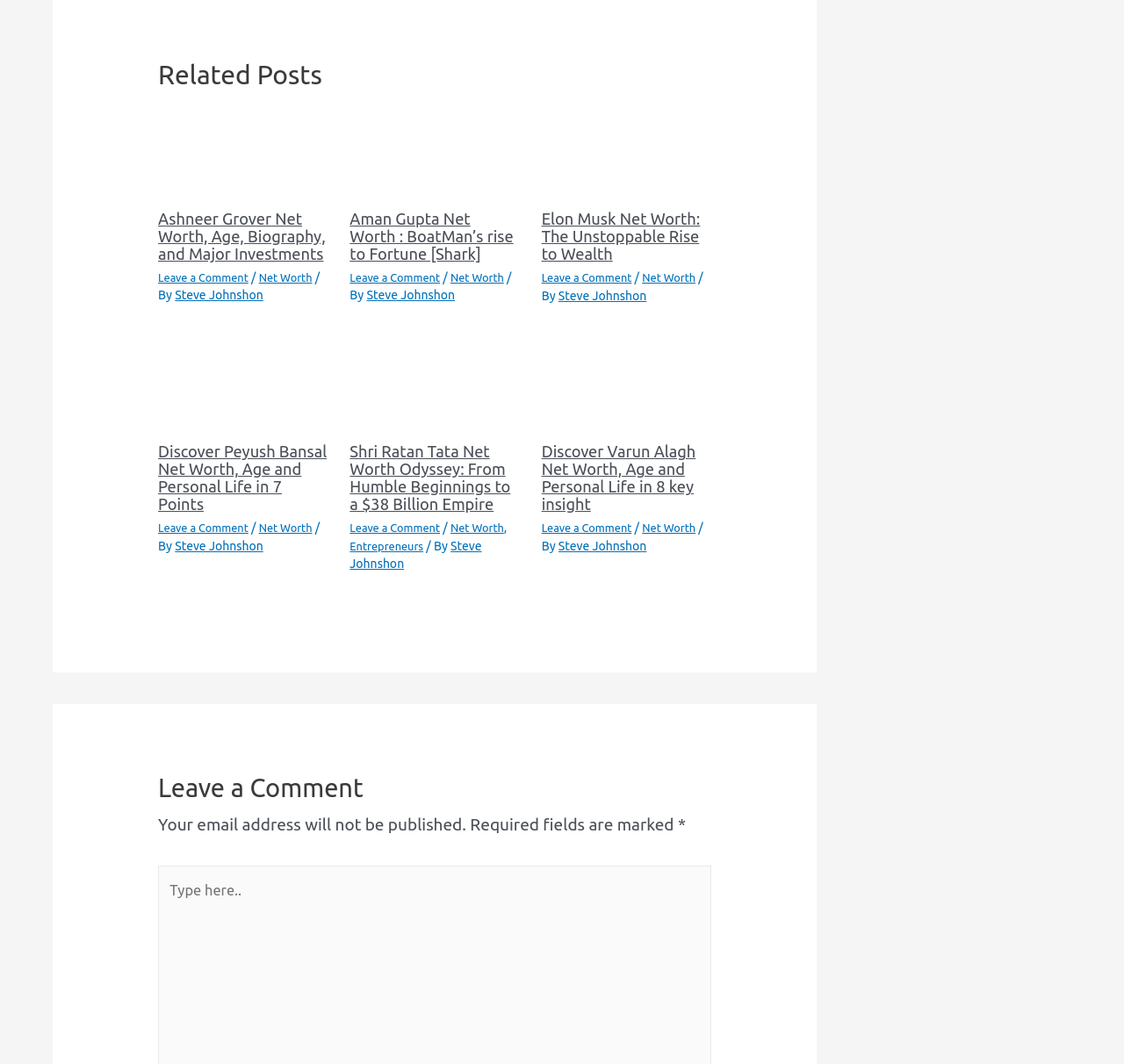Determine the bounding box coordinates for the clickable element to execute this instruction: "Click on the link to read about Ratan Tata's net worth". Provide the coordinates as four float numbers between 0 and 1, i.e., [left, top, right, bottom].

[0.311, 0.376, 0.462, 0.393]